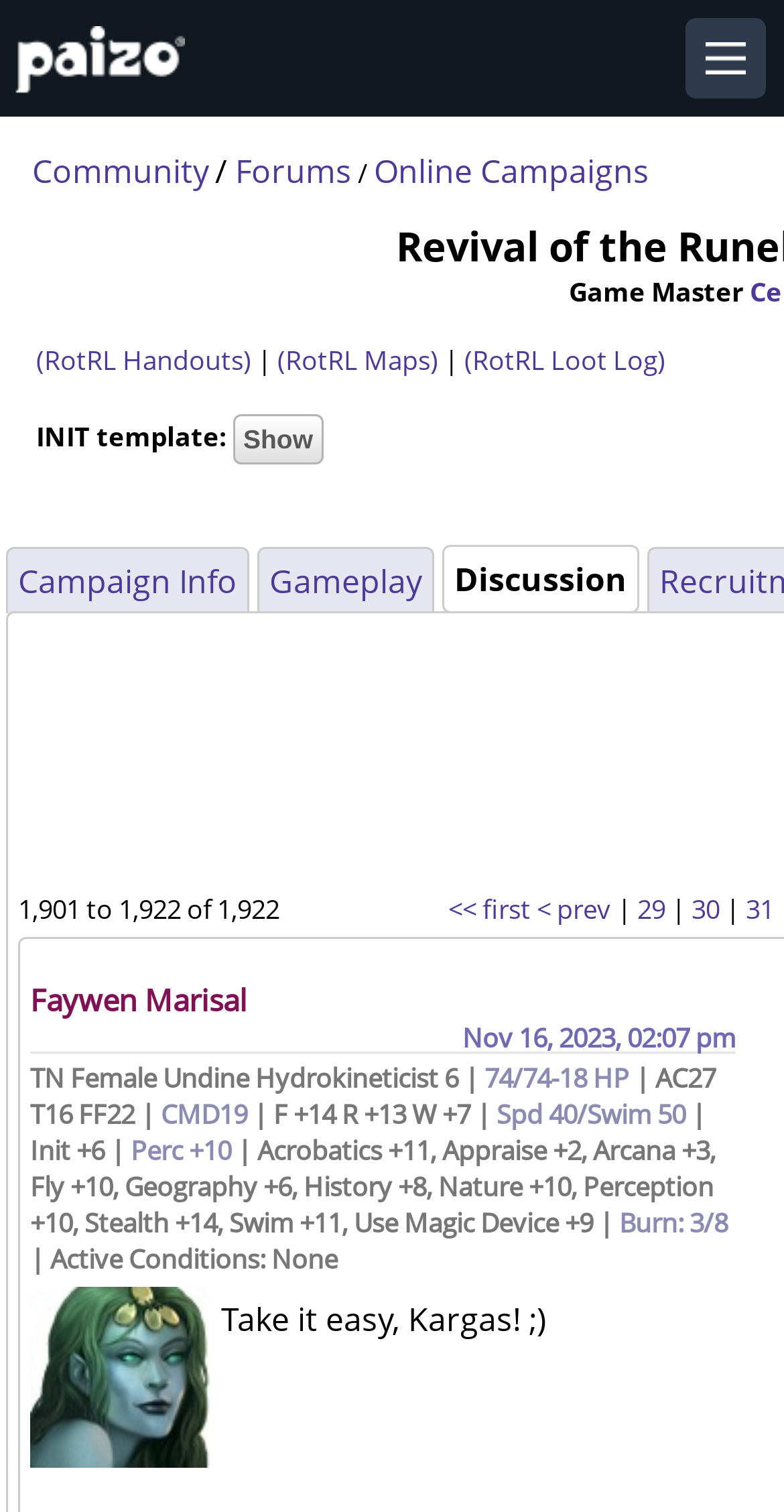What is the name of the image? Based on the screenshot, please respond with a single word or phrase.

Vailea